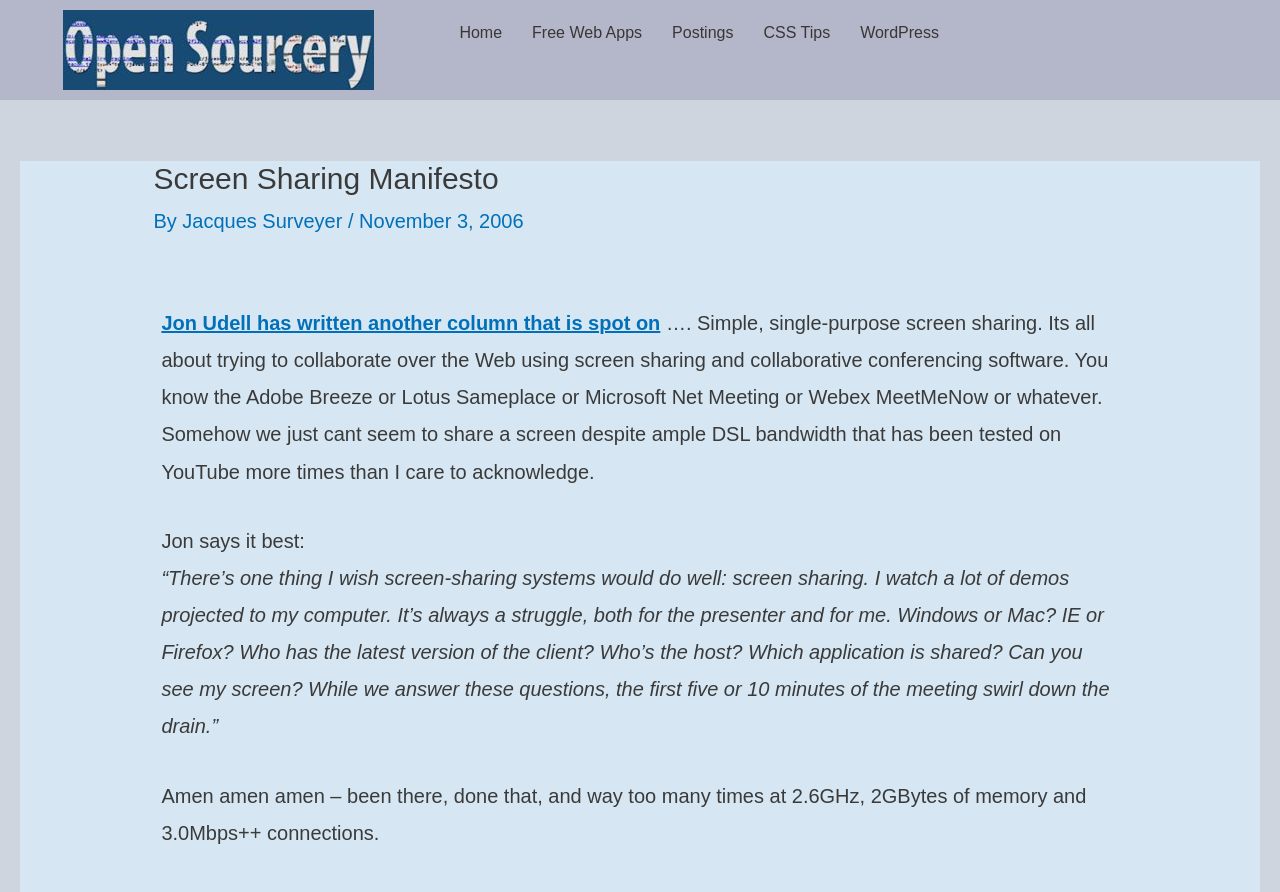Locate the bounding box of the UI element defined by this description: "Free Web Apps". The coordinates should be given as four float numbers between 0 and 1, formatted as [left, top, right, bottom].

[0.404, 0.011, 0.513, 0.063]